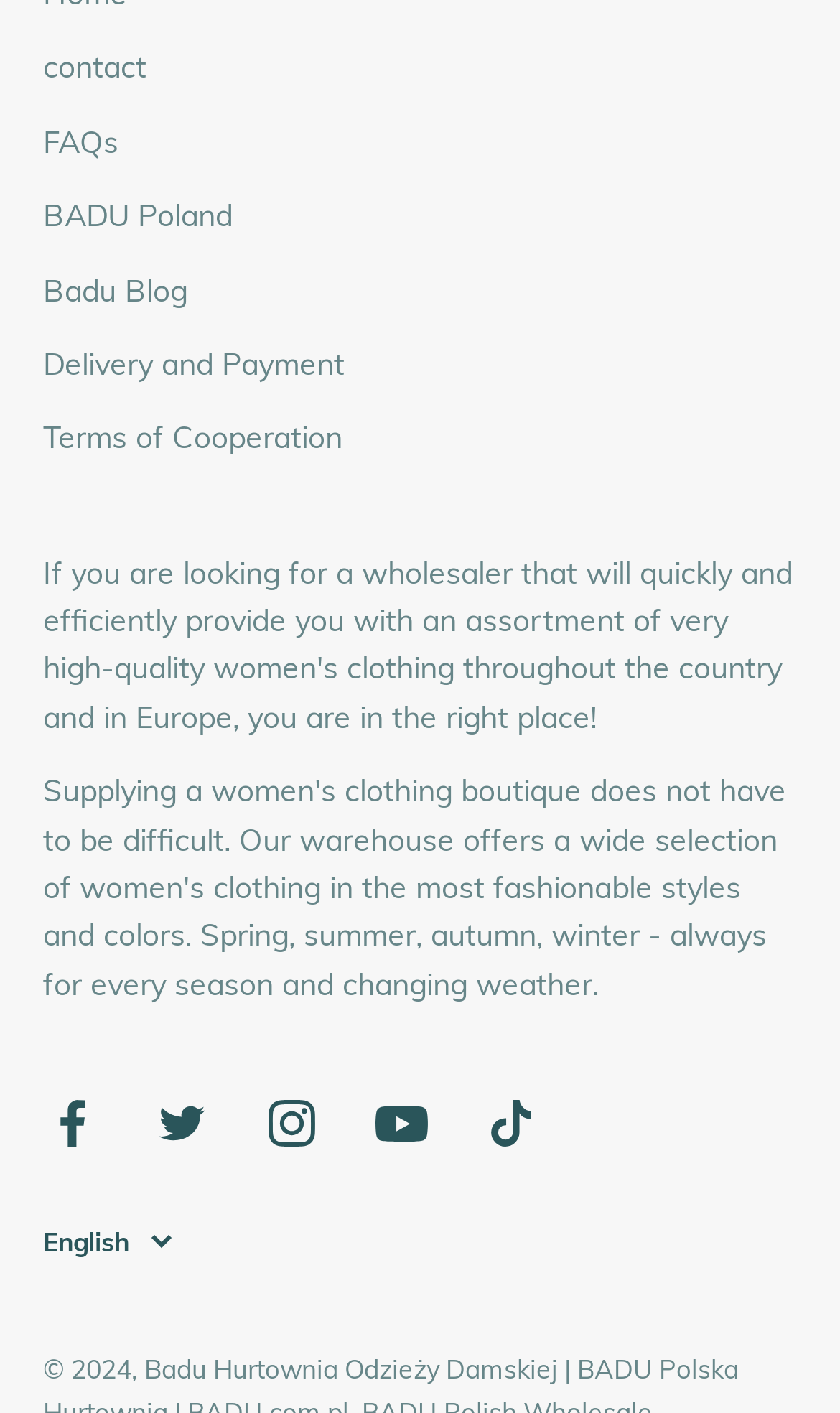Indicate the bounding box coordinates of the element that needs to be clicked to satisfy the following instruction: "go to contact page". The coordinates should be four float numbers between 0 and 1, i.e., [left, top, right, bottom].

[0.051, 0.031, 0.174, 0.065]